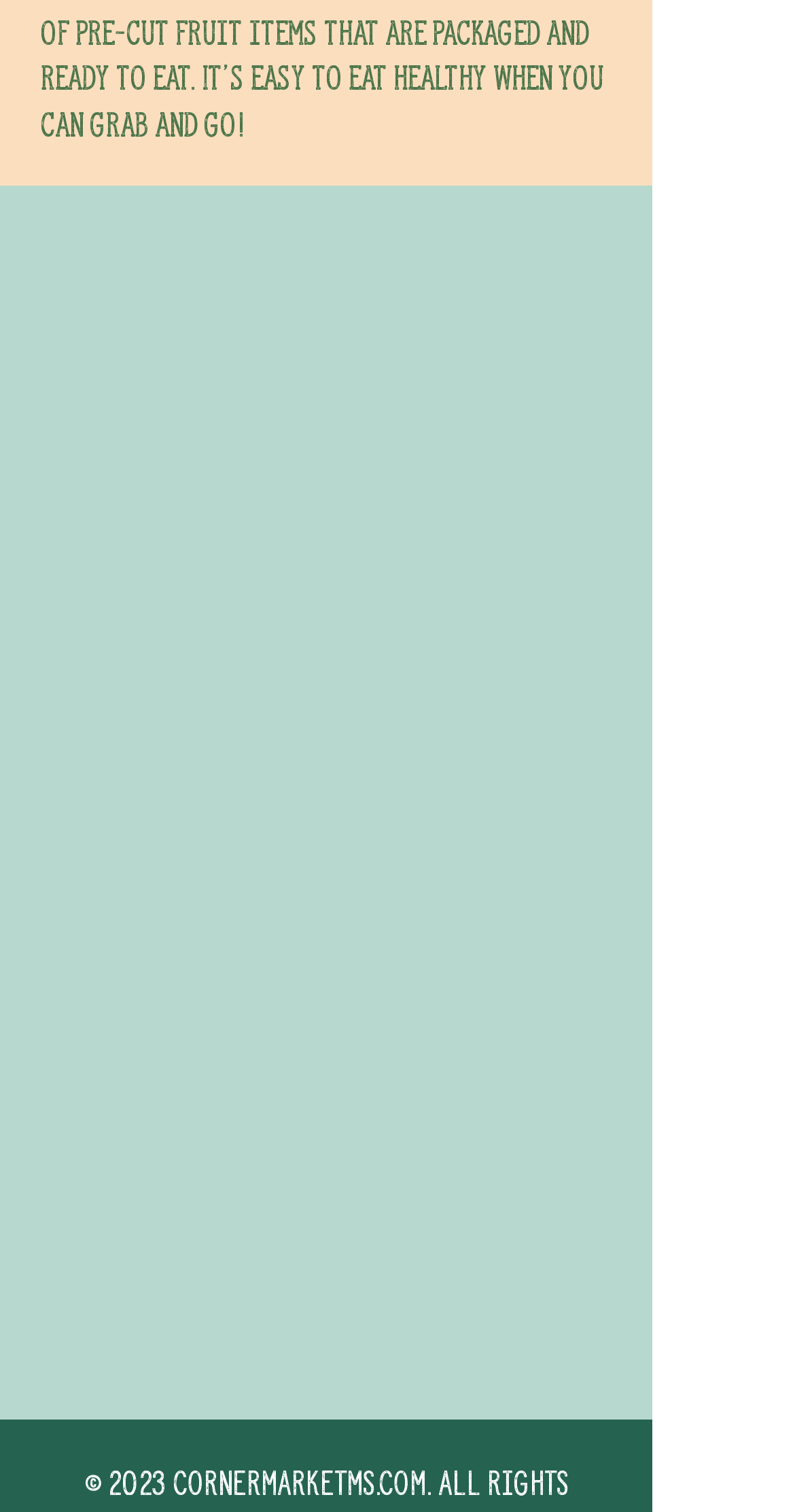What is the theme of the website?
Please use the image to deliver a detailed and complete answer.

The theme of the website is grocery shopping, as indicated by the logo and the categories of links and headings on the webpage, which suggest that the website is related to a grocery store or market.